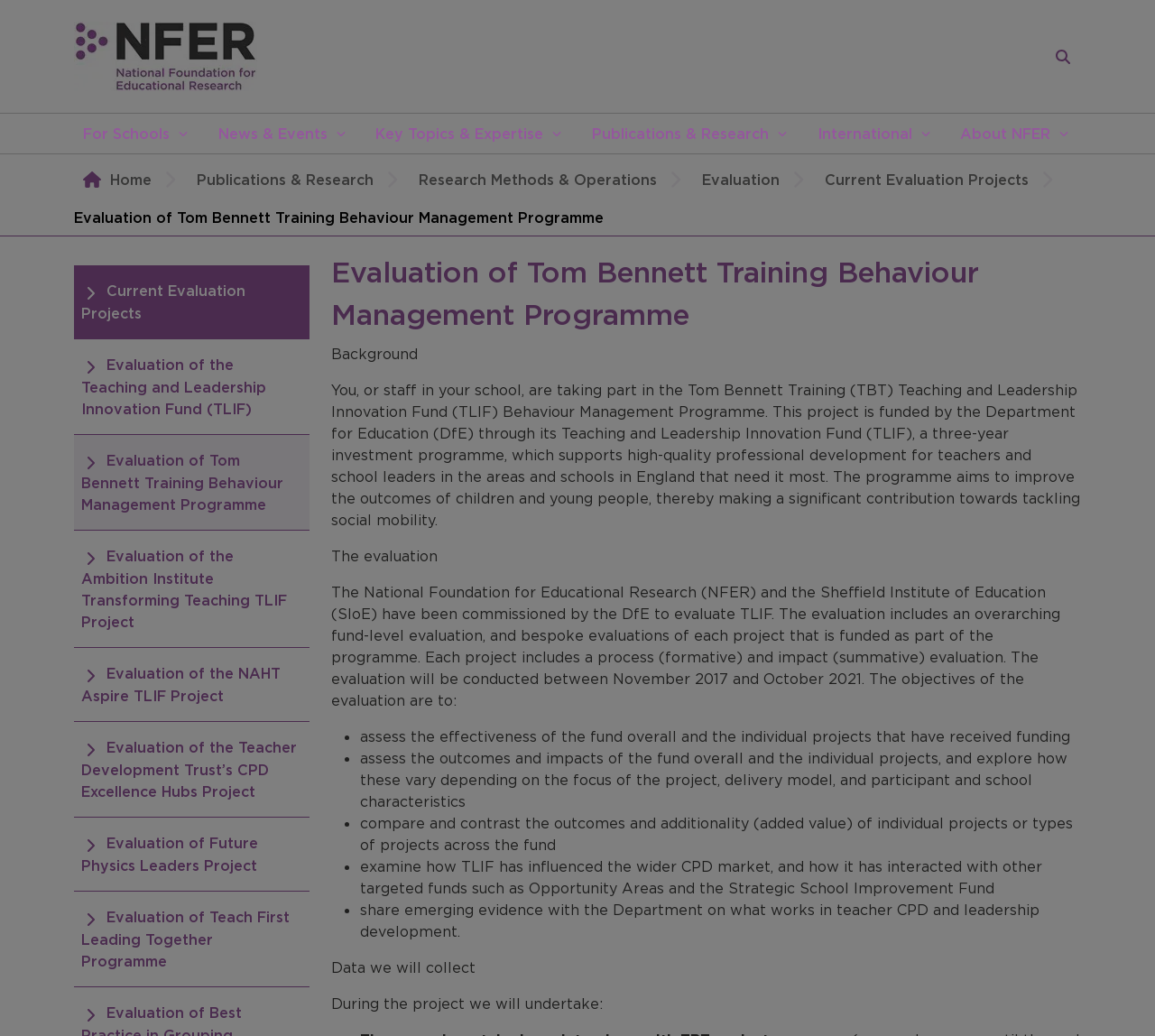Carefully observe the image and respond to the question with a detailed answer:
What type of evaluation is being conducted for each project?

Each project includes a process (formative) and impact (summative) evaluation, as stated in the text 'Each project includes a process (formative) and impact (summative) evaluation.'